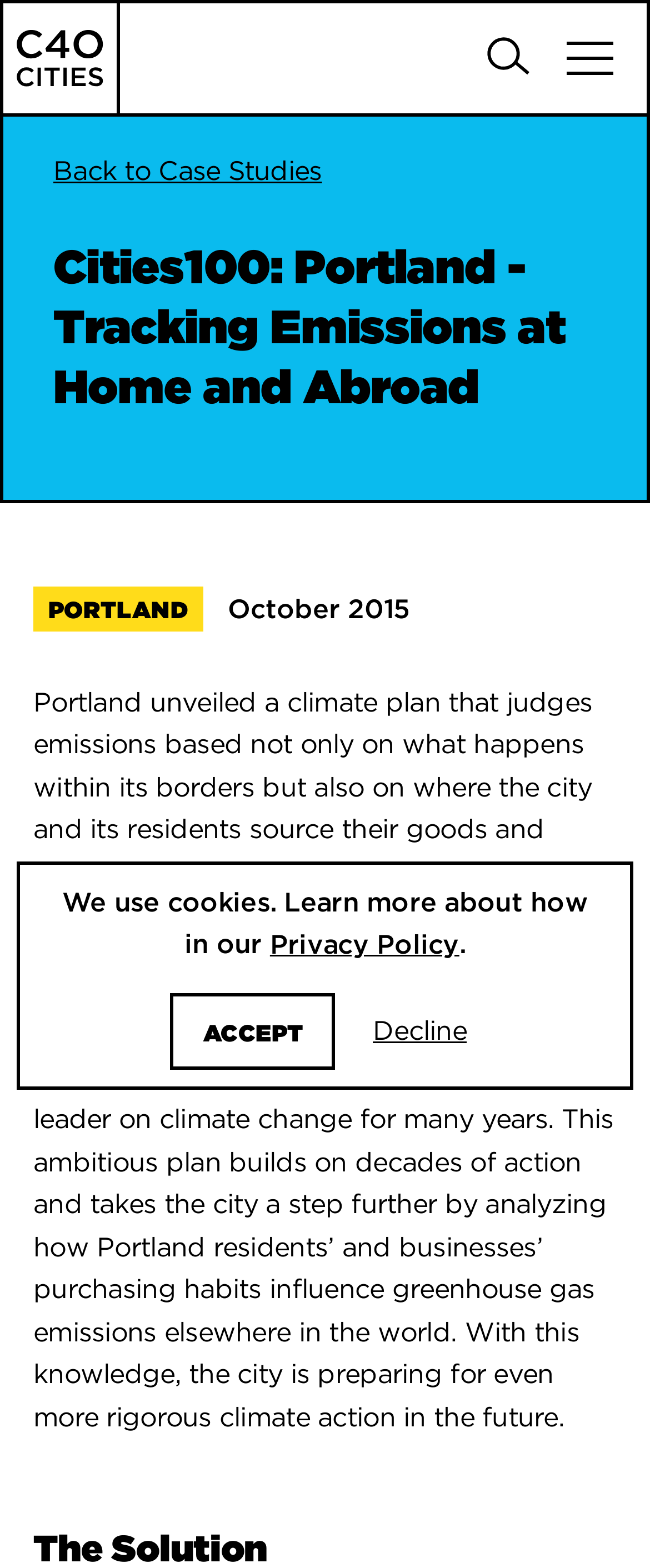Provide a short, one-word or phrase answer to the question below:
What is the name of the city in the case study?

Portland